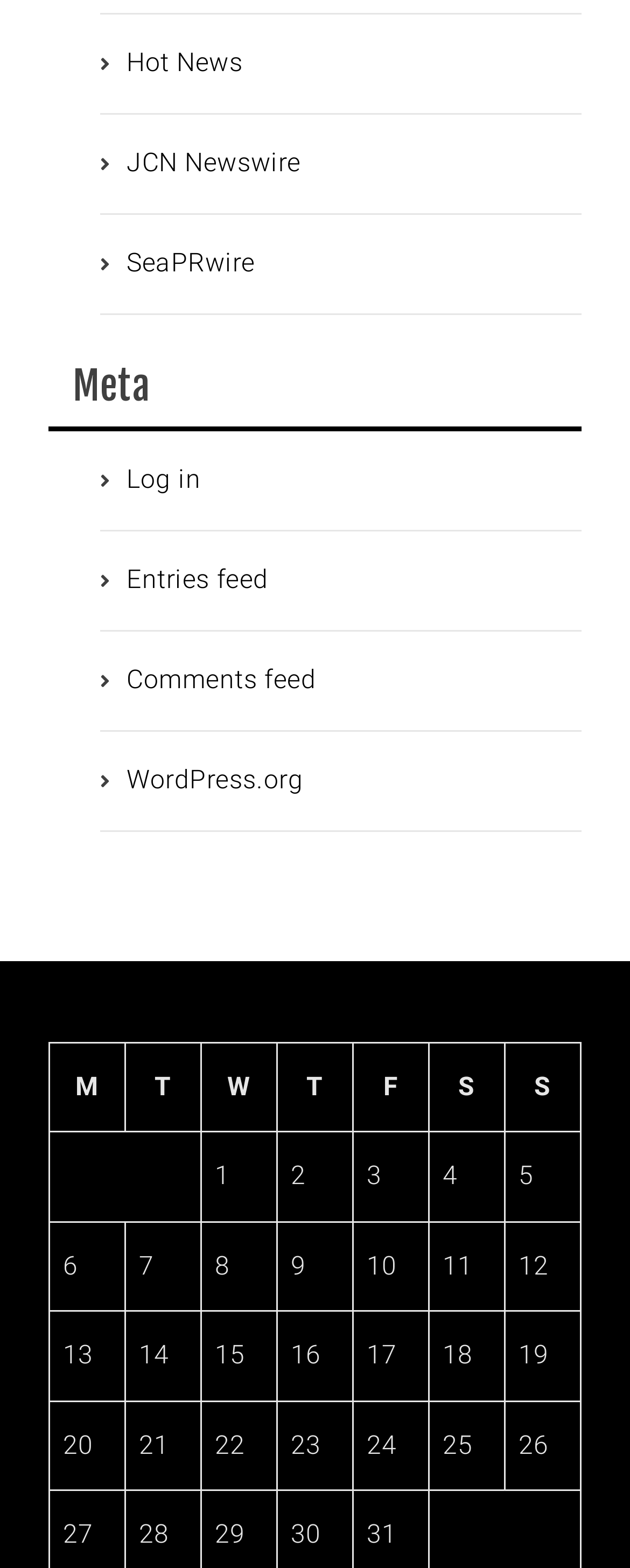Locate the bounding box coordinates of the area you need to click to fulfill this instruction: 'Click on 'Posts published on May 12, 2024''. The coordinates must be in the form of four float numbers ranging from 0 to 1: [left, top, right, bottom].

[0.823, 0.797, 0.872, 0.817]